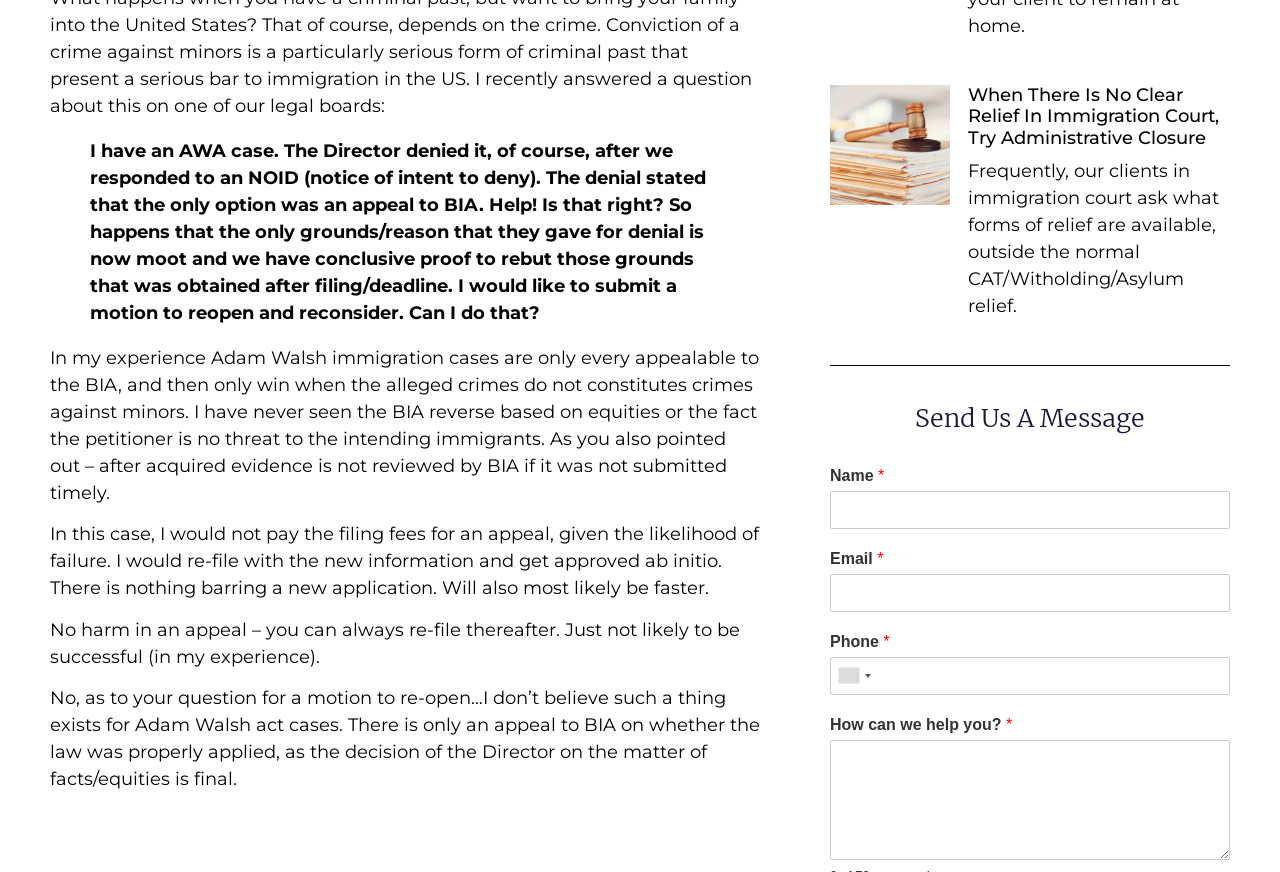Carefully examine the image and provide an in-depth answer to the question: How many StaticText elements are there in the blockquote?

In the blockquote, there are five StaticText elements, which contain the discussion about the AWA case and the responses from others.